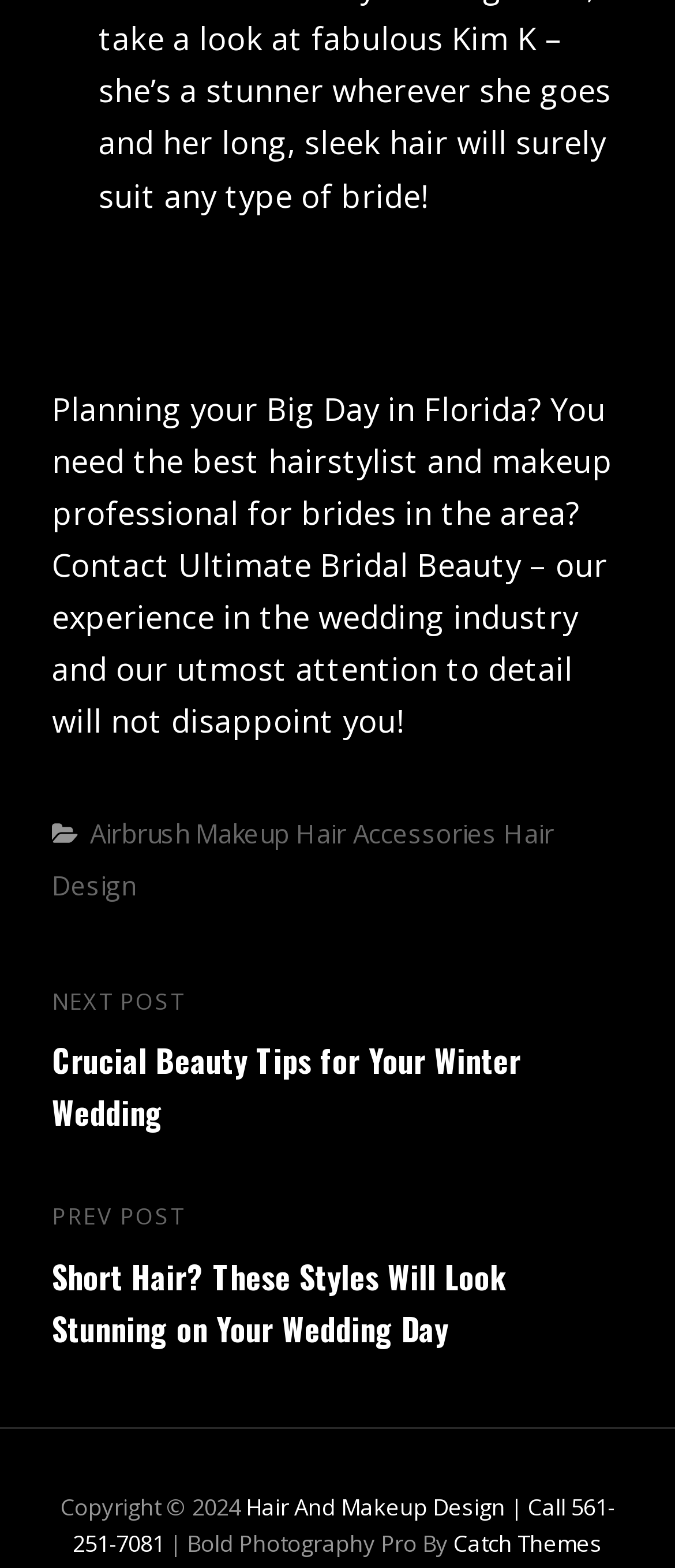Find the bounding box coordinates for the area you need to click to carry out the instruction: "Click on 'Ultimate Bridal Beauty'". The coordinates should be four float numbers between 0 and 1, indicated as [left, top, right, bottom].

[0.264, 0.347, 0.772, 0.373]